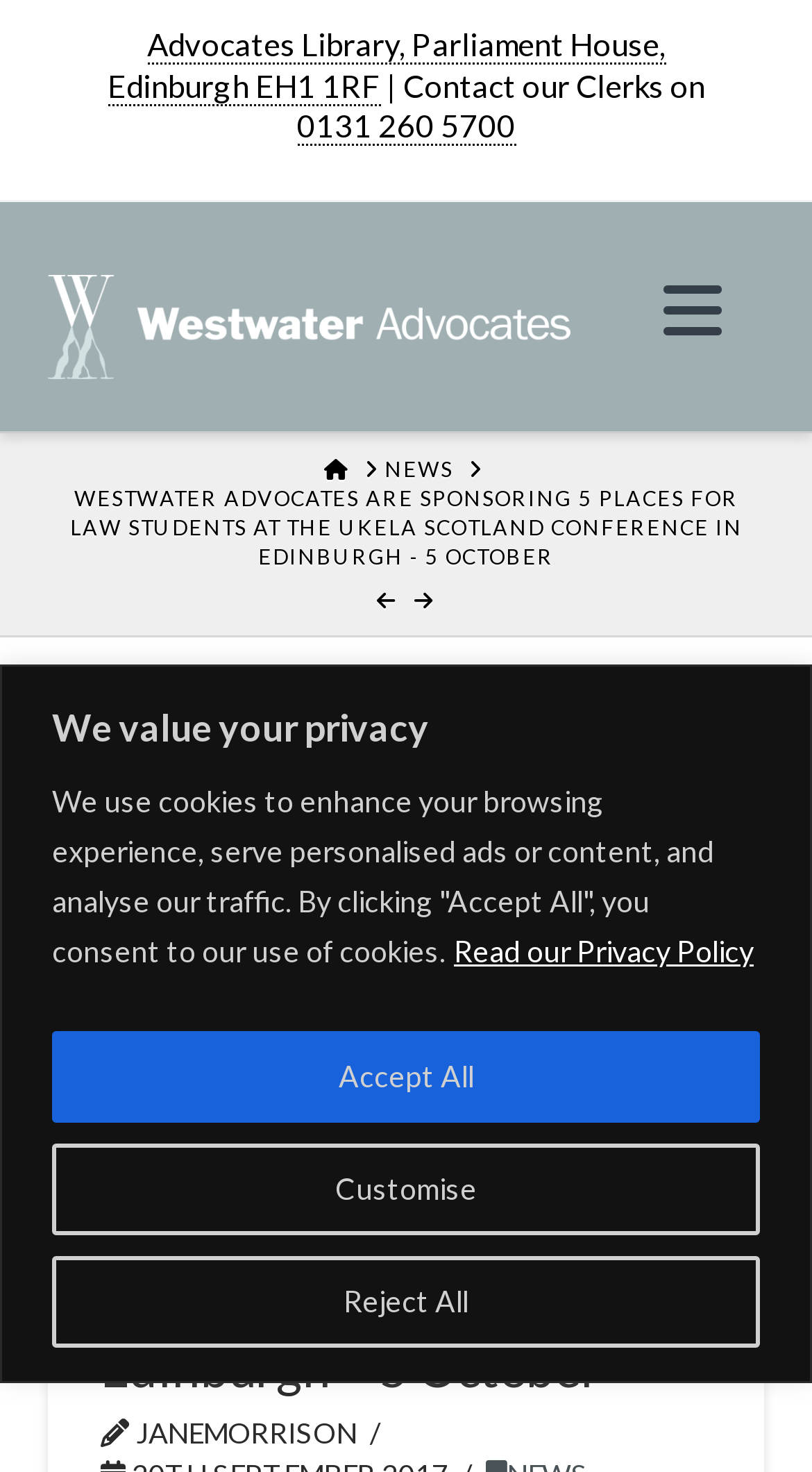Determine the bounding box coordinates of the region I should click to achieve the following instruction: "Read related article about why am I not earning entries for my Spotify plays". Ensure the bounding box coordinates are four float numbers between 0 and 1, i.e., [left, top, right, bottom].

None